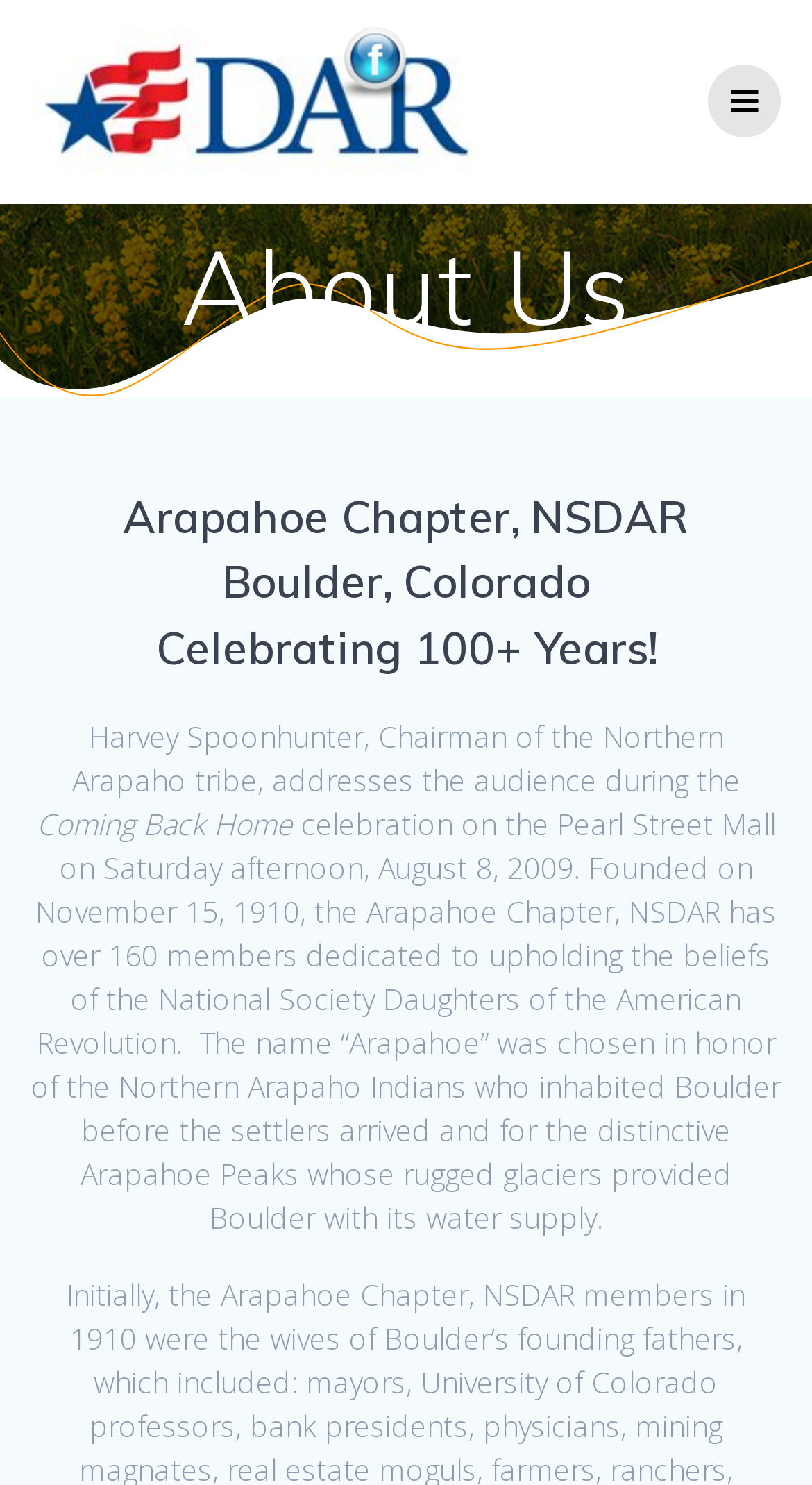Determine the bounding box coordinates for the HTML element mentioned in the following description: "alt="Facebook" title="Facebook"". The coordinates should be a list of four floats ranging from 0 to 1, represented as [left, top, right, bottom].

[0.41, 0.019, 0.513, 0.075]